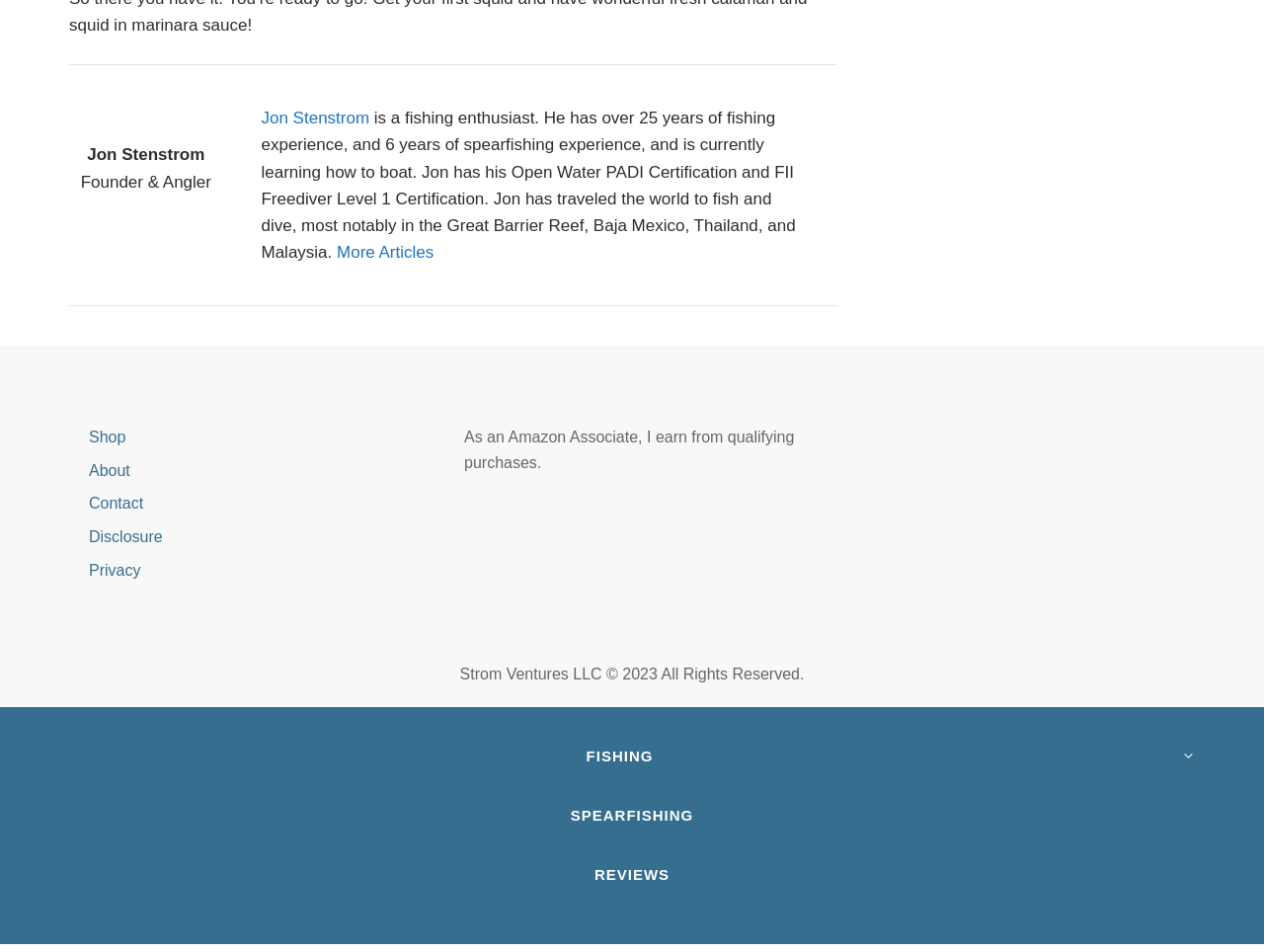Determine the bounding box coordinates of the section to be clicked to follow the instruction: "Read reviews". The coordinates should be given as four float numbers between 0 and 1, formatted as [left, top, right, bottom].

[0.039, 0.888, 0.961, 0.95]